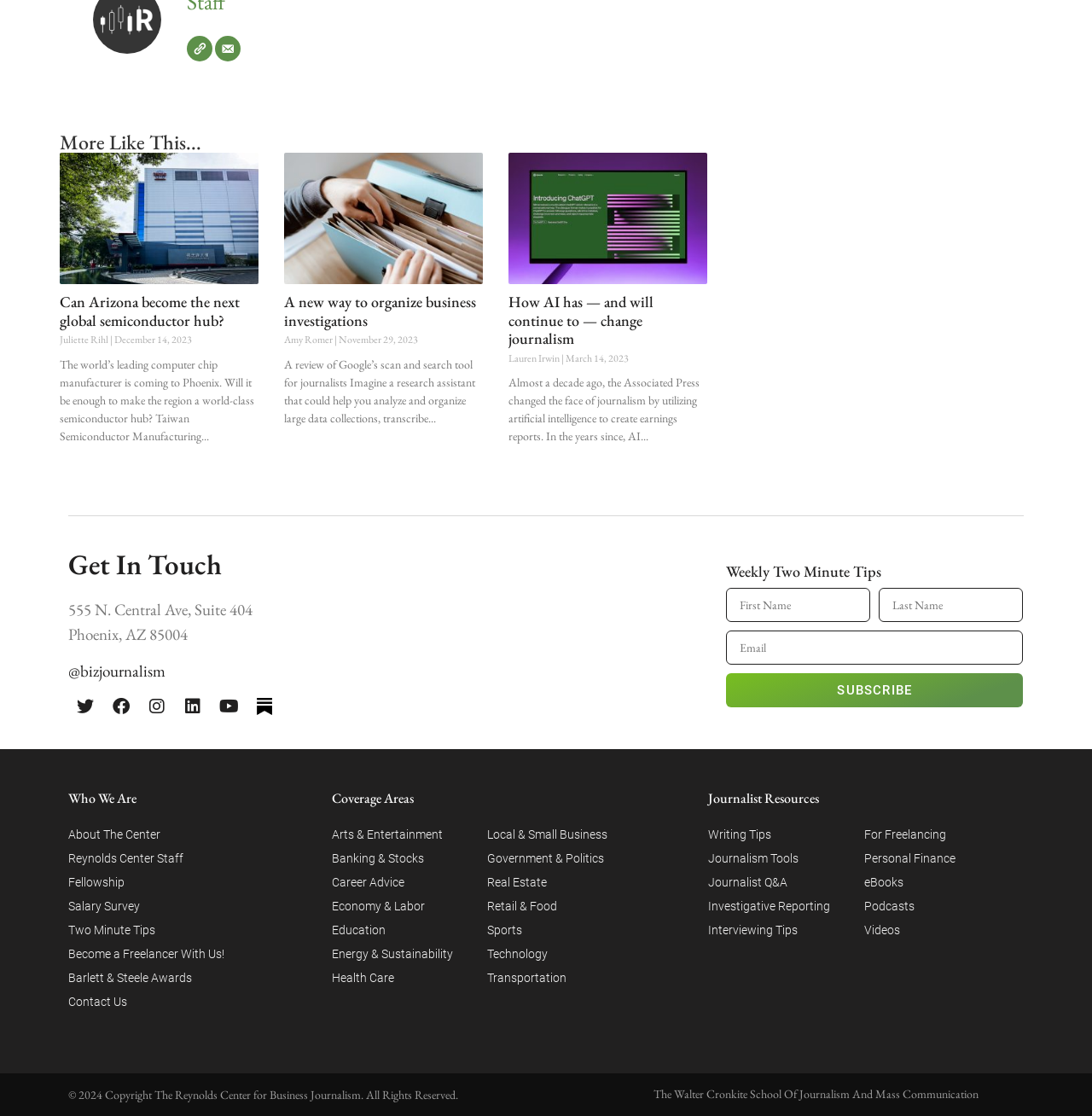Could you determine the bounding box coordinates of the clickable element to complete the instruction: "Learn more about the Reynolds Center"? Provide the coordinates as four float numbers between 0 and 1, i.e., [left, top, right, bottom].

[0.062, 0.709, 0.288, 0.721]